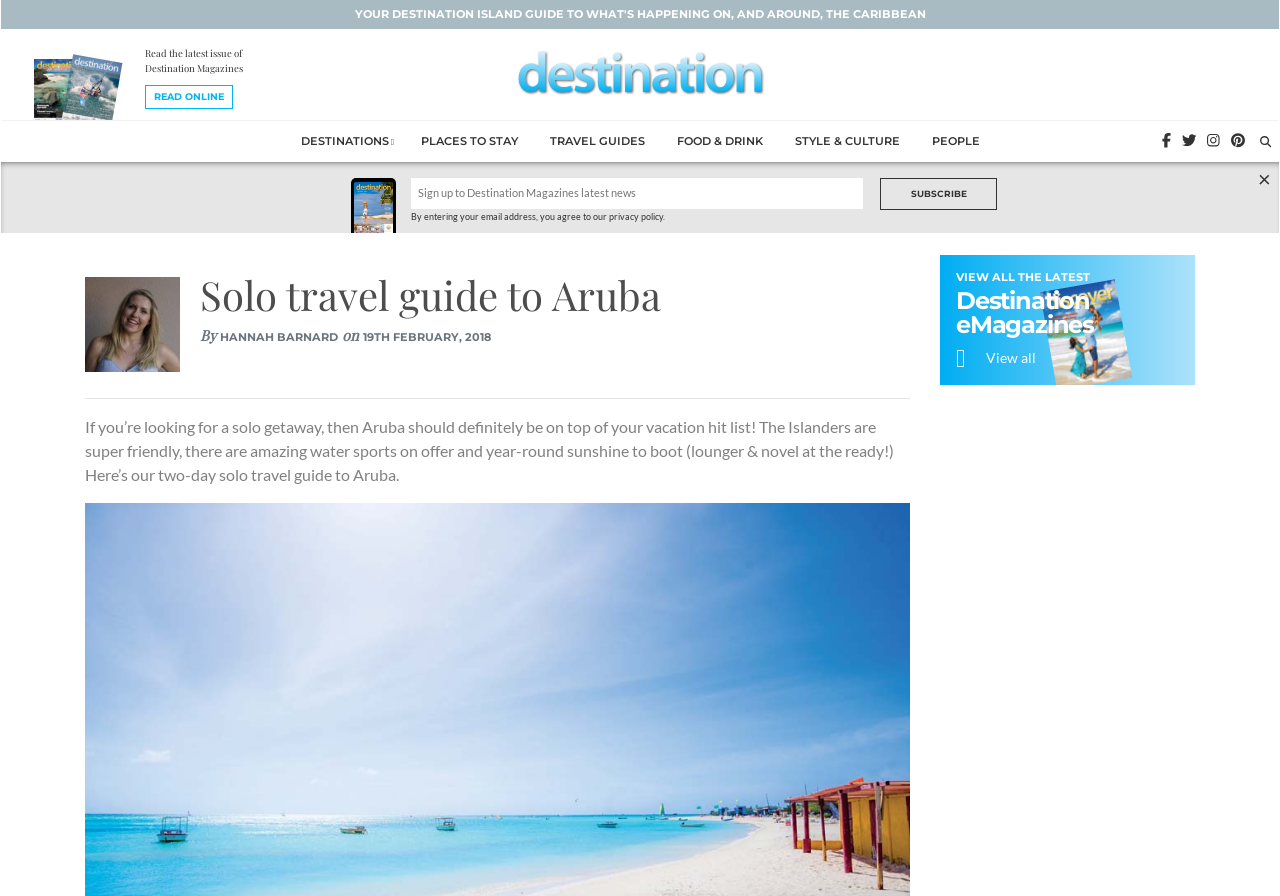Please find the bounding box for the following UI element description. Provide the coordinates in (top-left x, top-left y, bottom-right x, bottom-right y) format, with values between 0 and 1: ×

[0.975, 0.181, 0.993, 0.218]